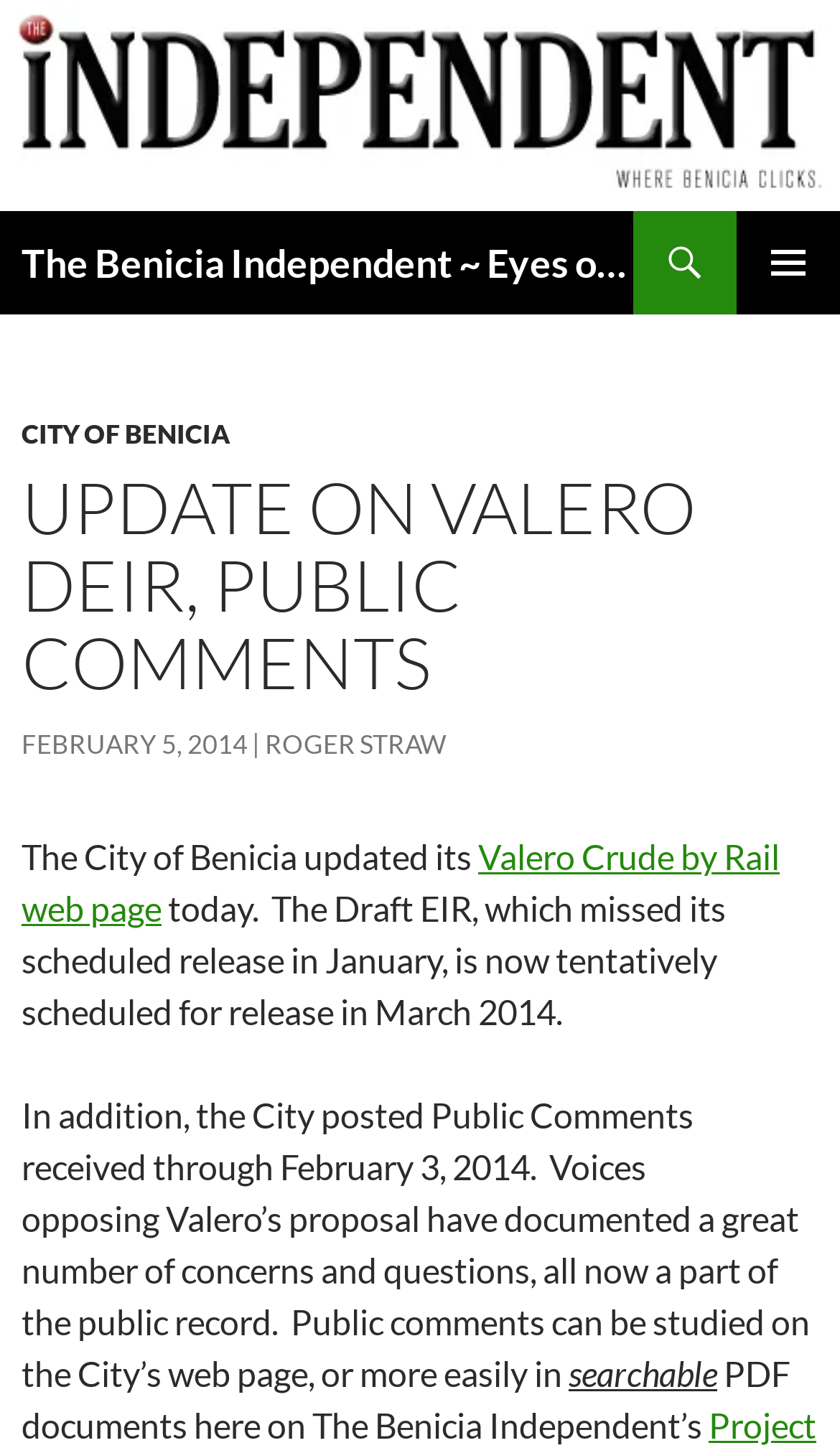Please reply to the following question using a single word or phrase: 
What is the name of the city updating its Valero Crude by Rail web page?

Benicia